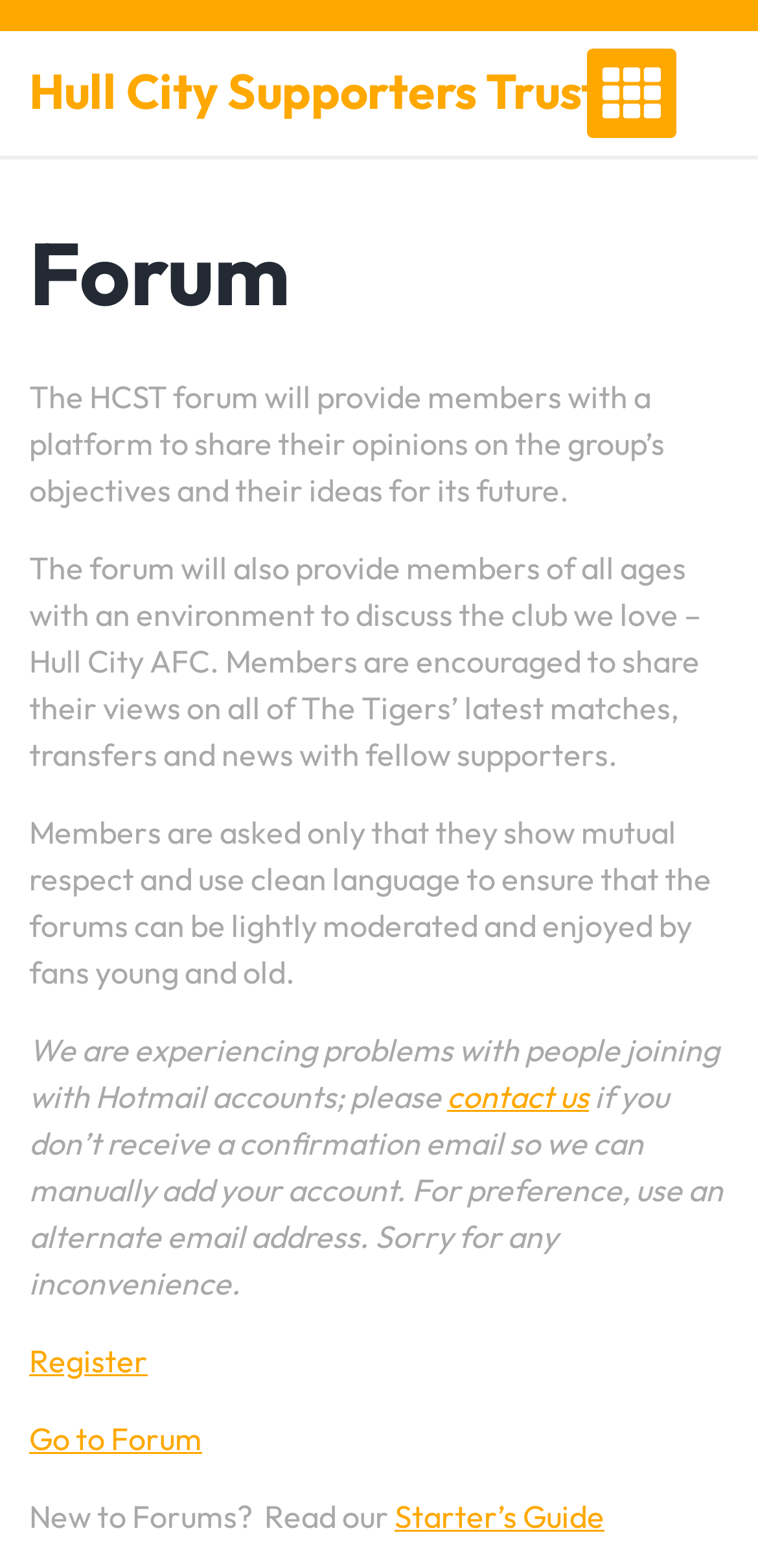What should Hotmail users do when joining?
Please give a well-detailed answer to the question.

The webpage mentions that there are problems with people joining with Hotmail accounts, and advises users to contact them manually if they don't receive a confirmation email, so that their account can be added manually.